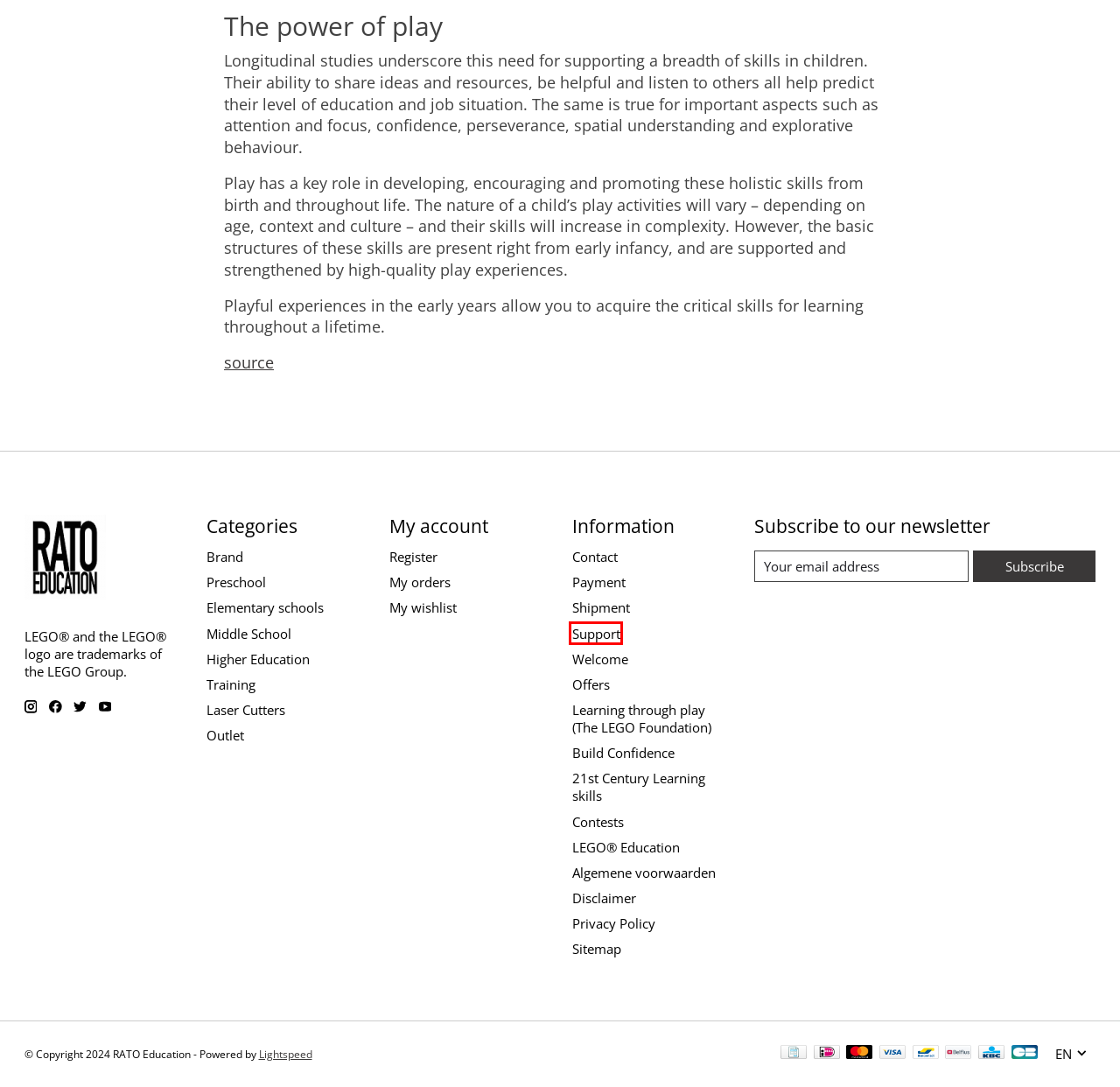Given a webpage screenshot with a UI element marked by a red bounding box, choose the description that best corresponds to the new webpage that will appear after clicking the element. The candidates are:
A. Welcome - RATO Education
B. Support - RATO Education
C. Offers - RATO Education
D. Payment - RATO Education
E. Sitemap - RATO Education
F. A World of Learning Through Play
G. Algemene voorwaarden - RATO Education
H. Shipment - RATO Education

B